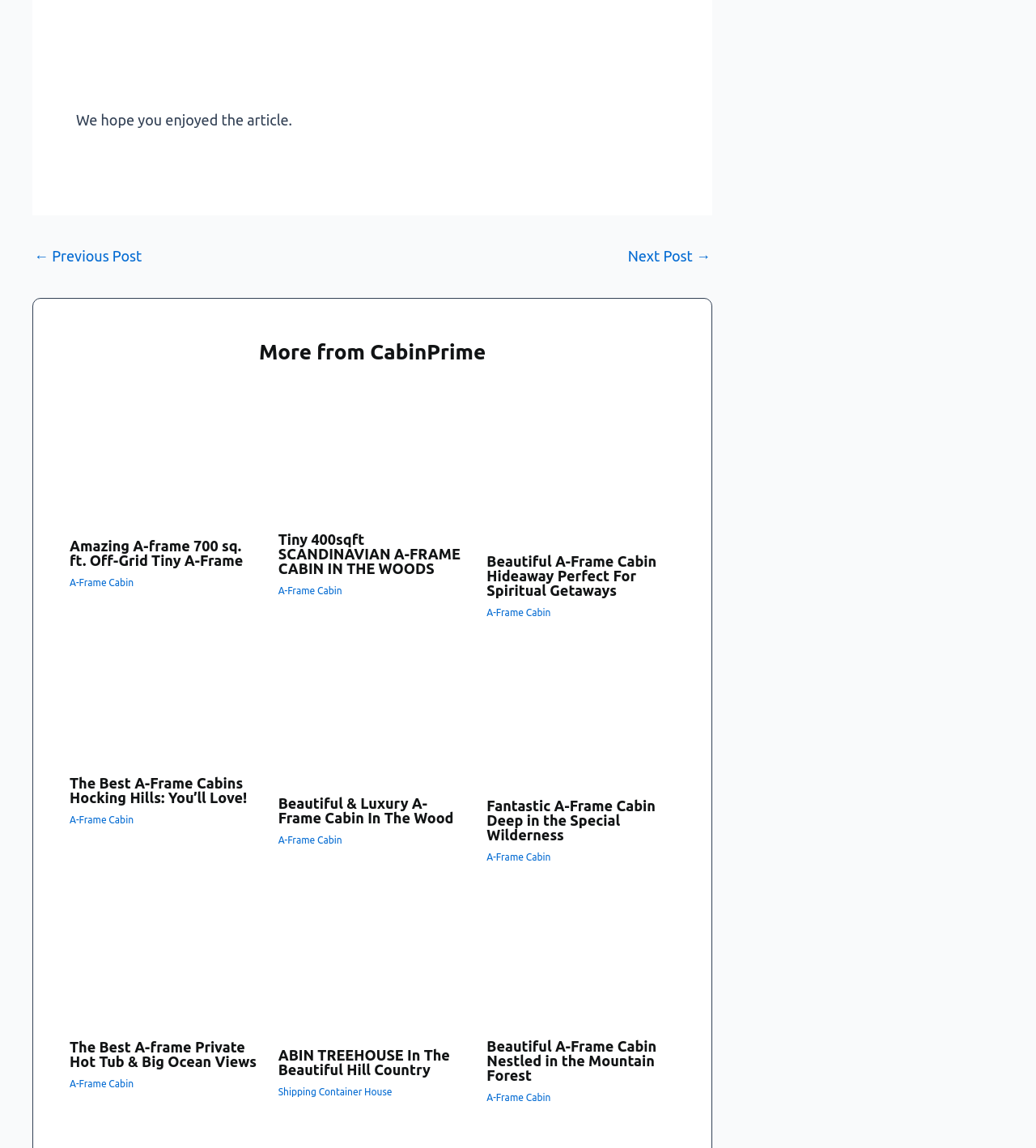Identify the bounding box for the UI element described as: "Next Post →". The coordinates should be four float numbers between 0 and 1, i.e., [left, top, right, bottom].

[0.606, 0.217, 0.686, 0.229]